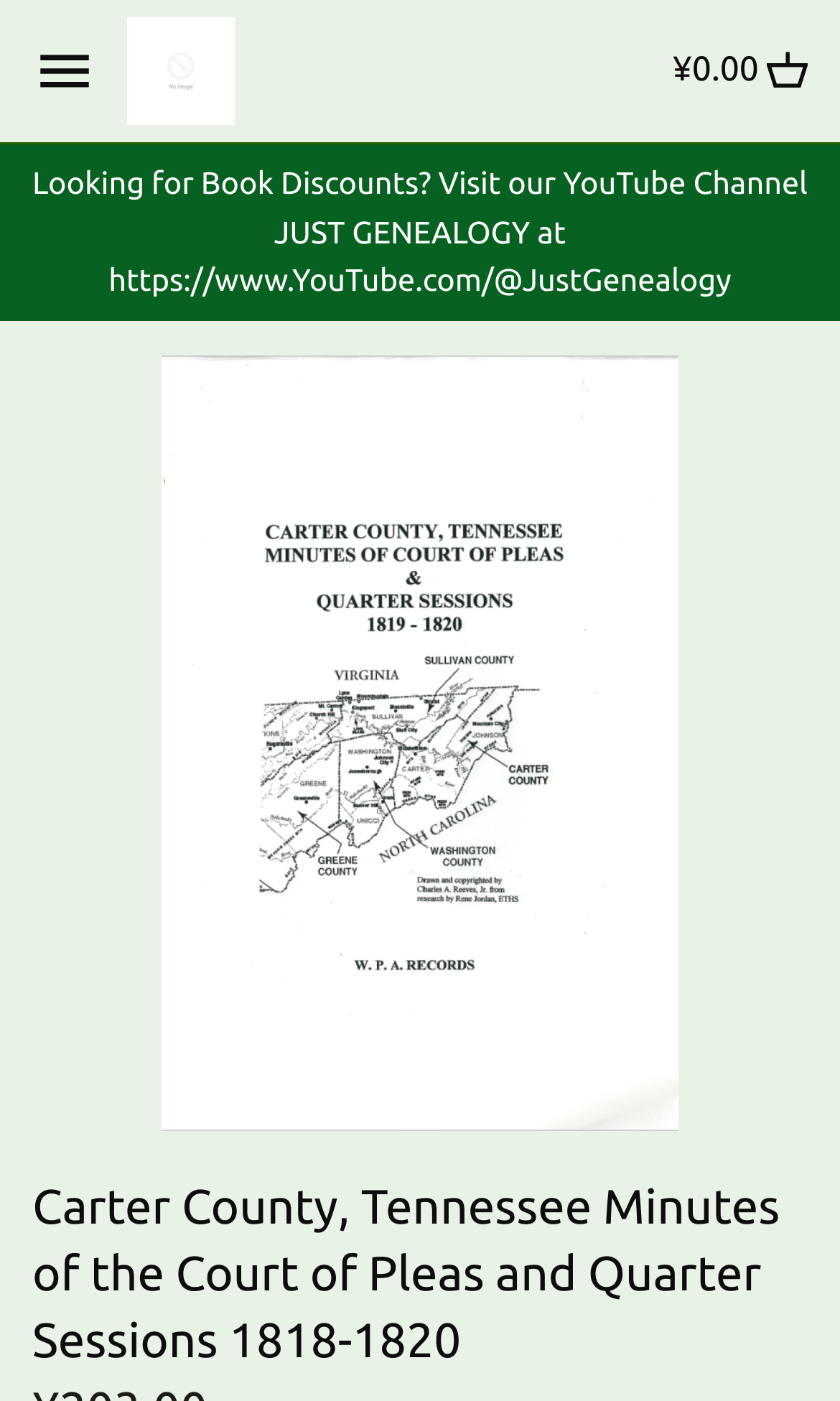Please identify the bounding box coordinates of the element I should click to complete this instruction: 'Enter password'. The coordinates should be given as four float numbers between 0 and 1, like this: [left, top, right, bottom].

None